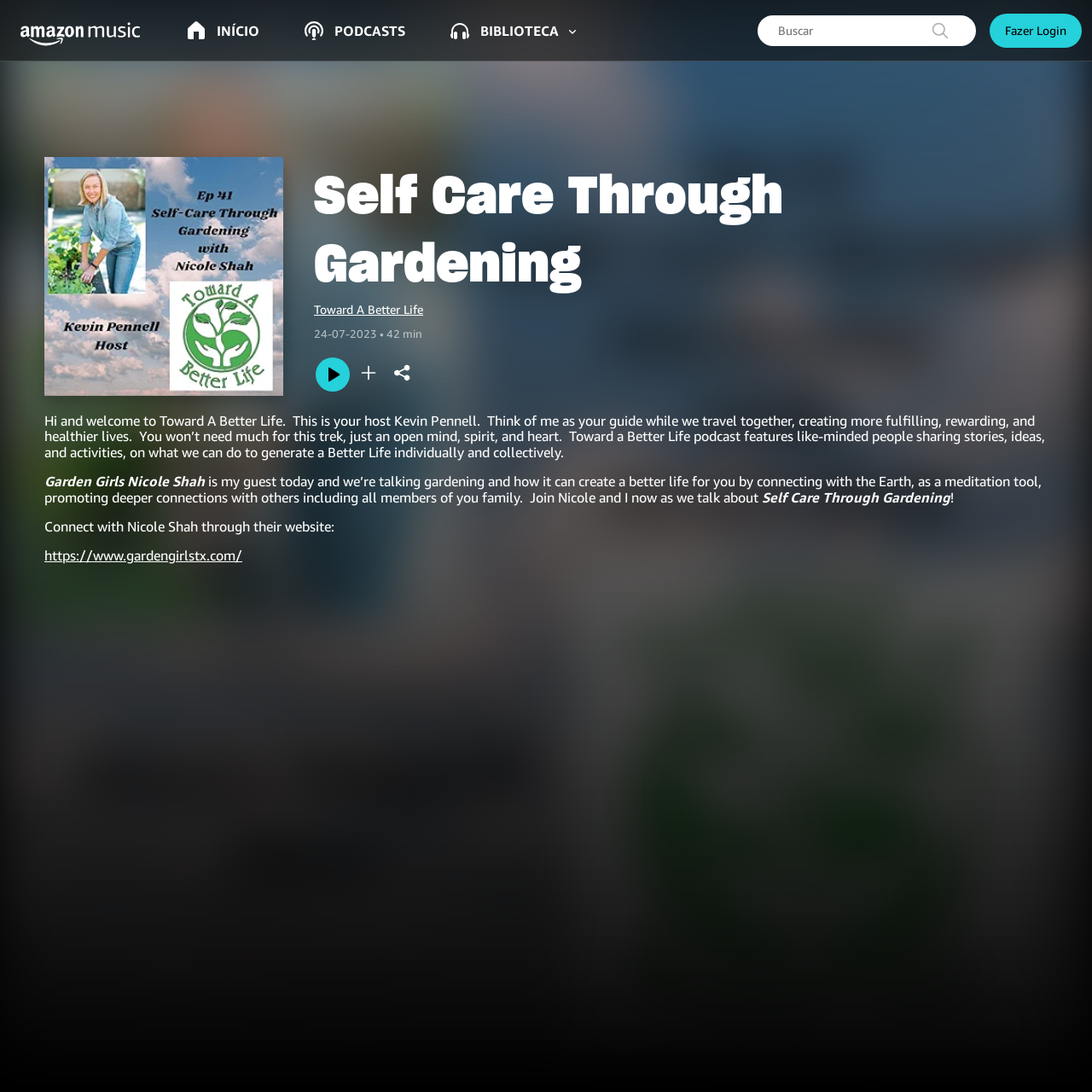Identify the bounding box for the UI element that is described as follows: "CONTACT US".

None